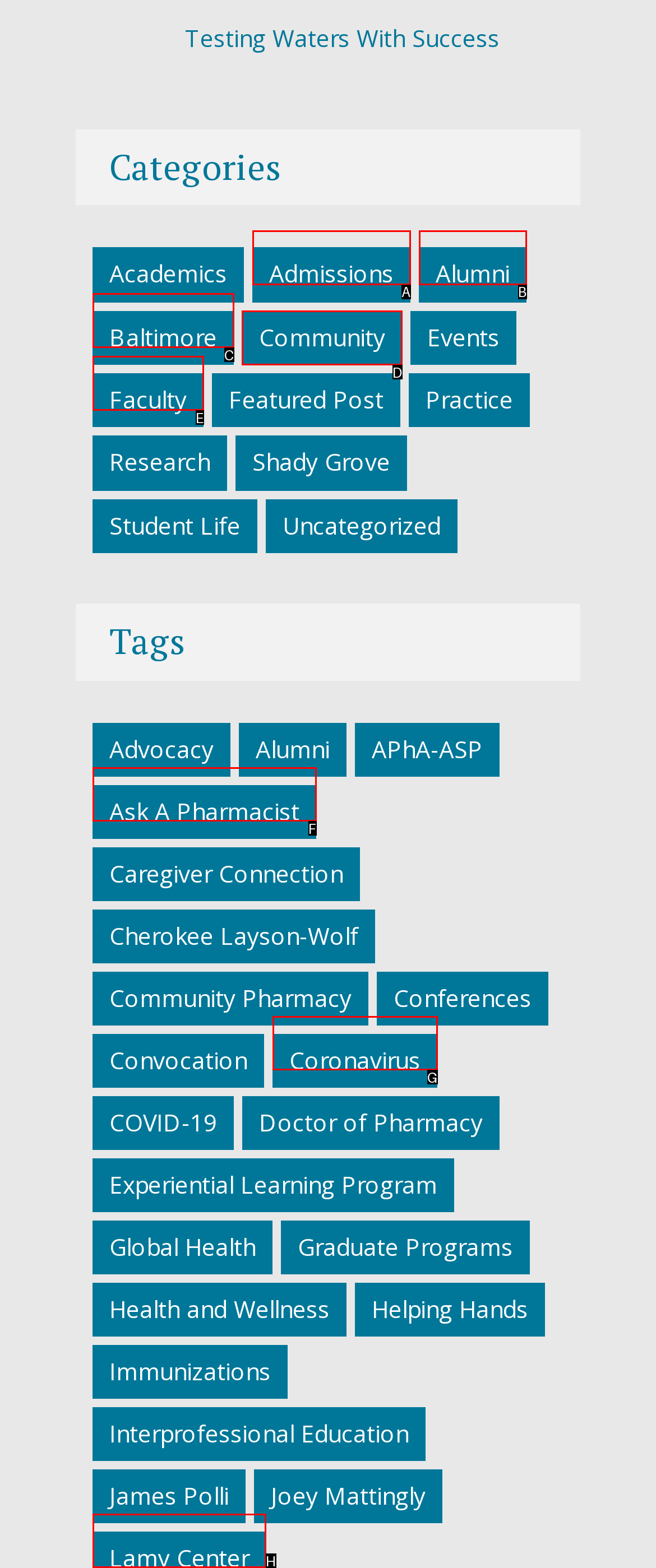Indicate which lettered UI element to click to fulfill the following task: Explore the 'Community' link
Provide the letter of the correct option.

D